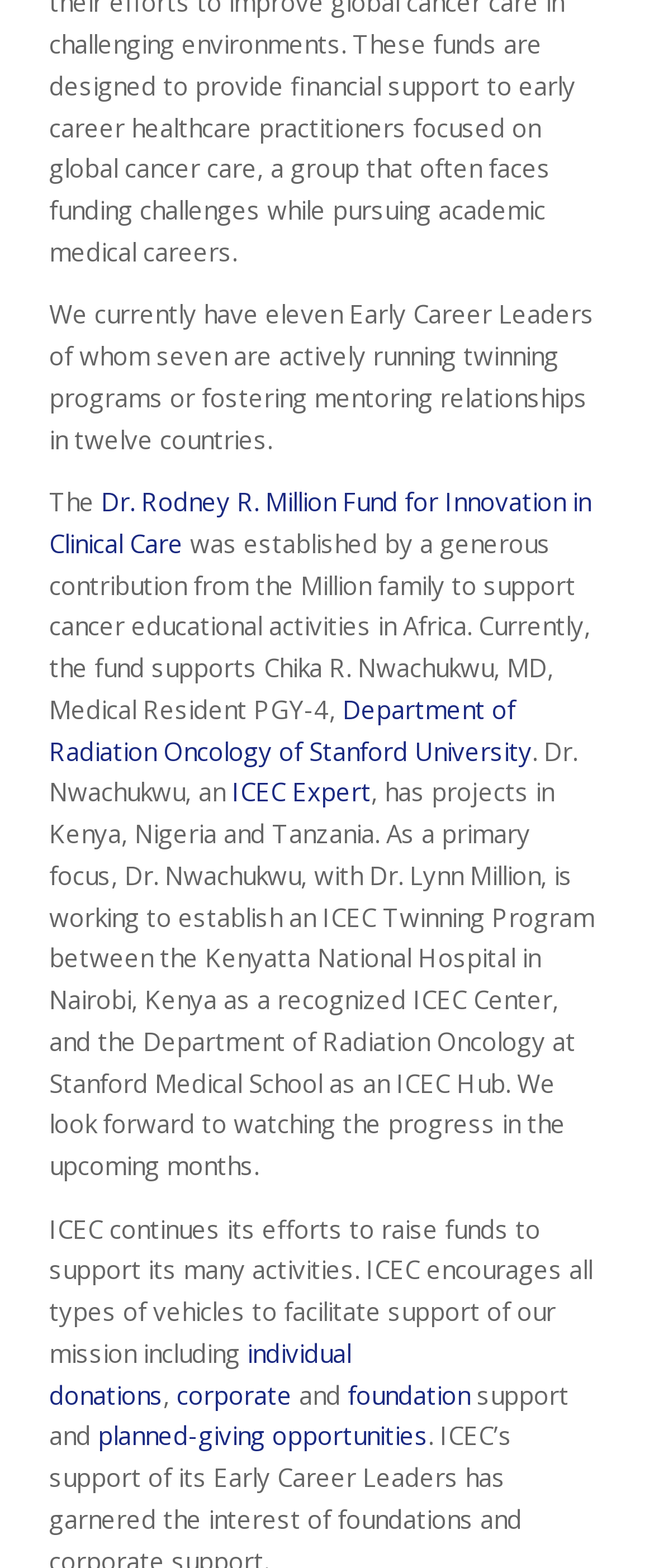Using the element description: "planned-giving opportunities", determine the bounding box coordinates. The coordinates should be in the format [left, top, right, bottom], with values between 0 and 1.

[0.149, 0.905, 0.654, 0.926]